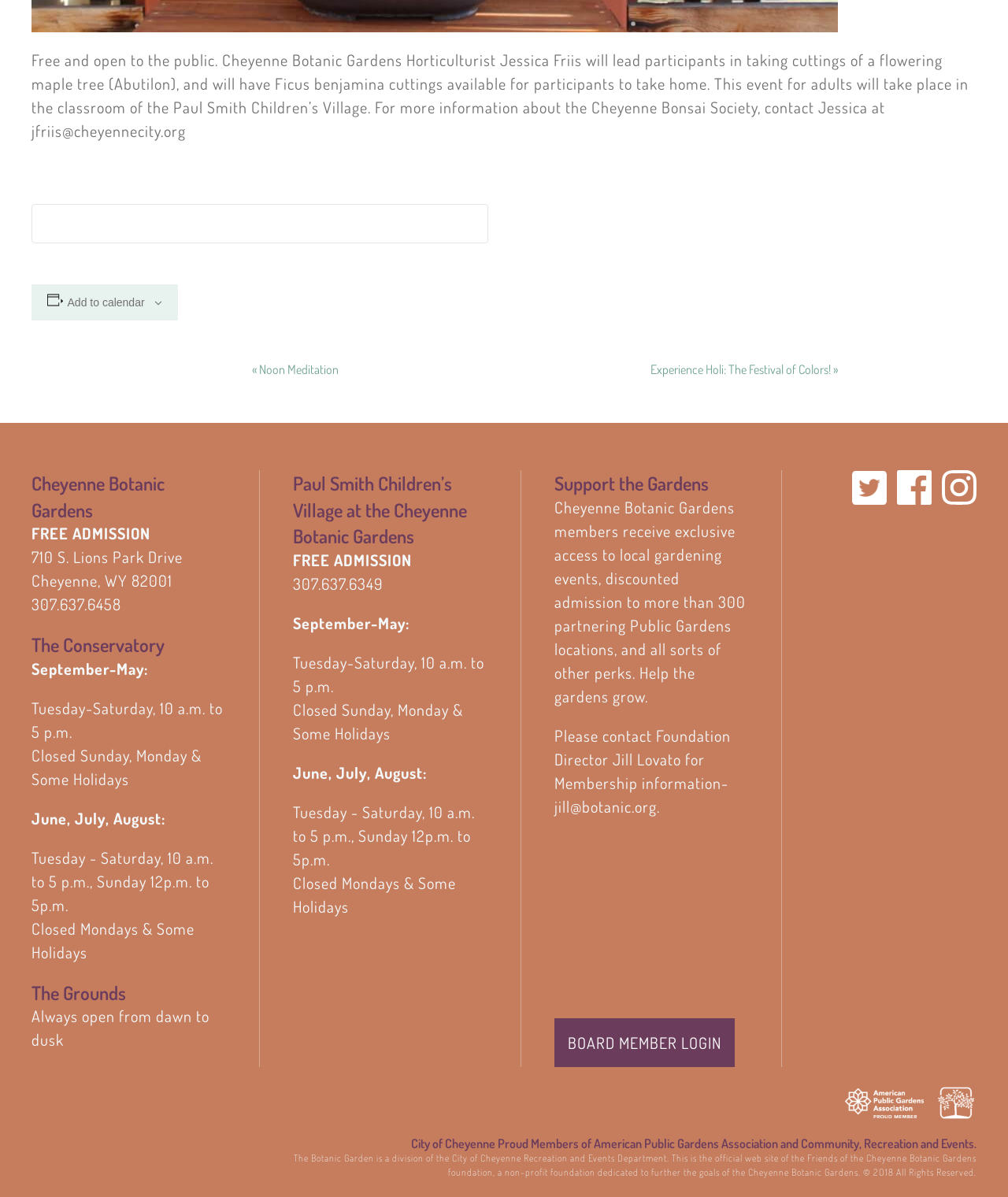Identify the bounding box for the given UI element using the description provided. Coordinates should be in the format (top-left x, top-left y, bottom-right x, bottom-right y) and must be between 0 and 1. Here is the description: 710 S. Lions Park Drive

[0.031, 0.457, 0.181, 0.474]